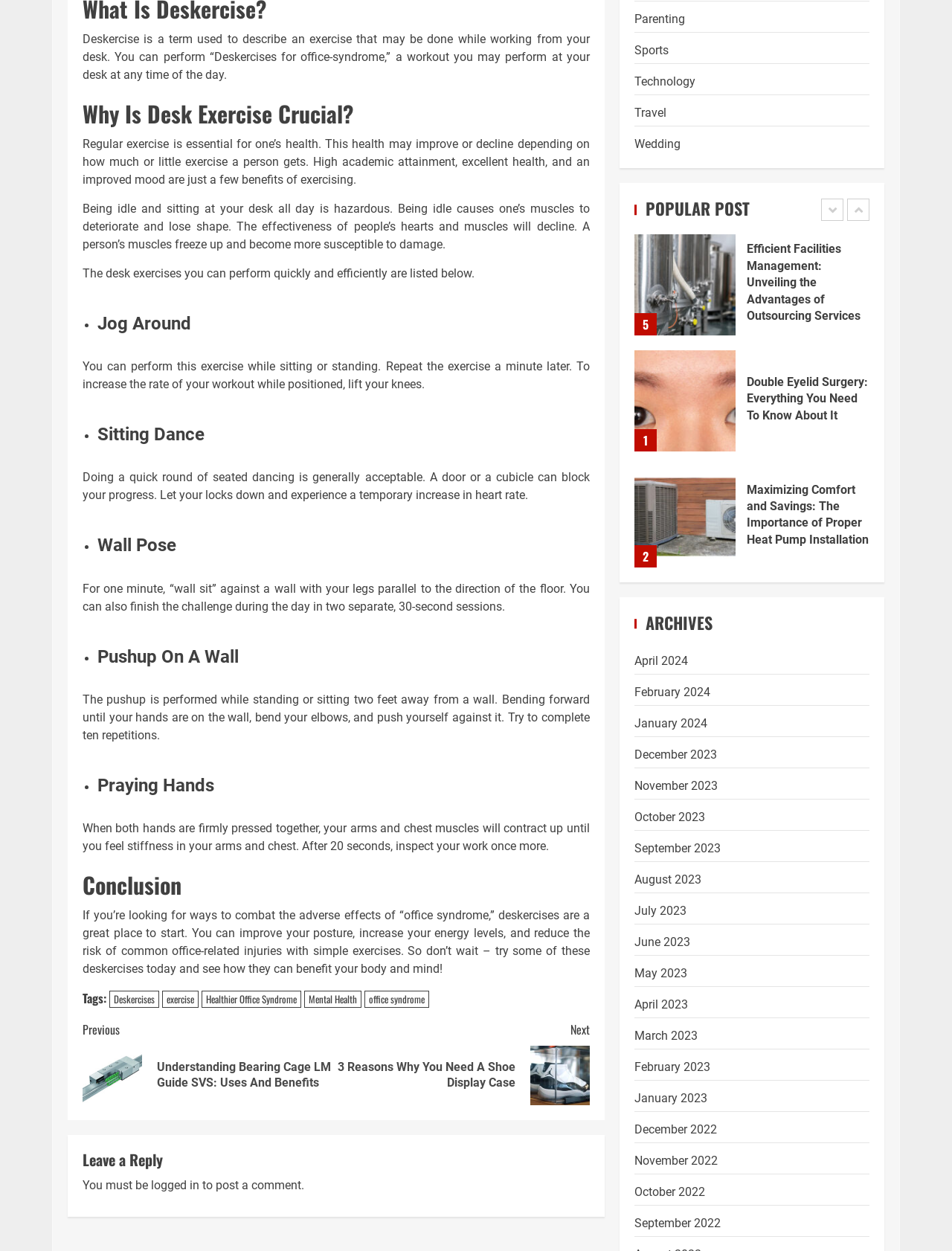What is the purpose of deskercises?
Answer the question with a detailed explanation, including all necessary information.

Based on the webpage content, deskercises are exercises that can be done at a desk to combat the adverse effects of 'office syndrome', which is a term used to describe the negative health effects of sitting at a desk all day. The exercises listed on the webpage, such as jogging in place, sitting dance, and wall pose, are designed to improve posture, increase energy levels, and reduce the risk of common office-related injuries.